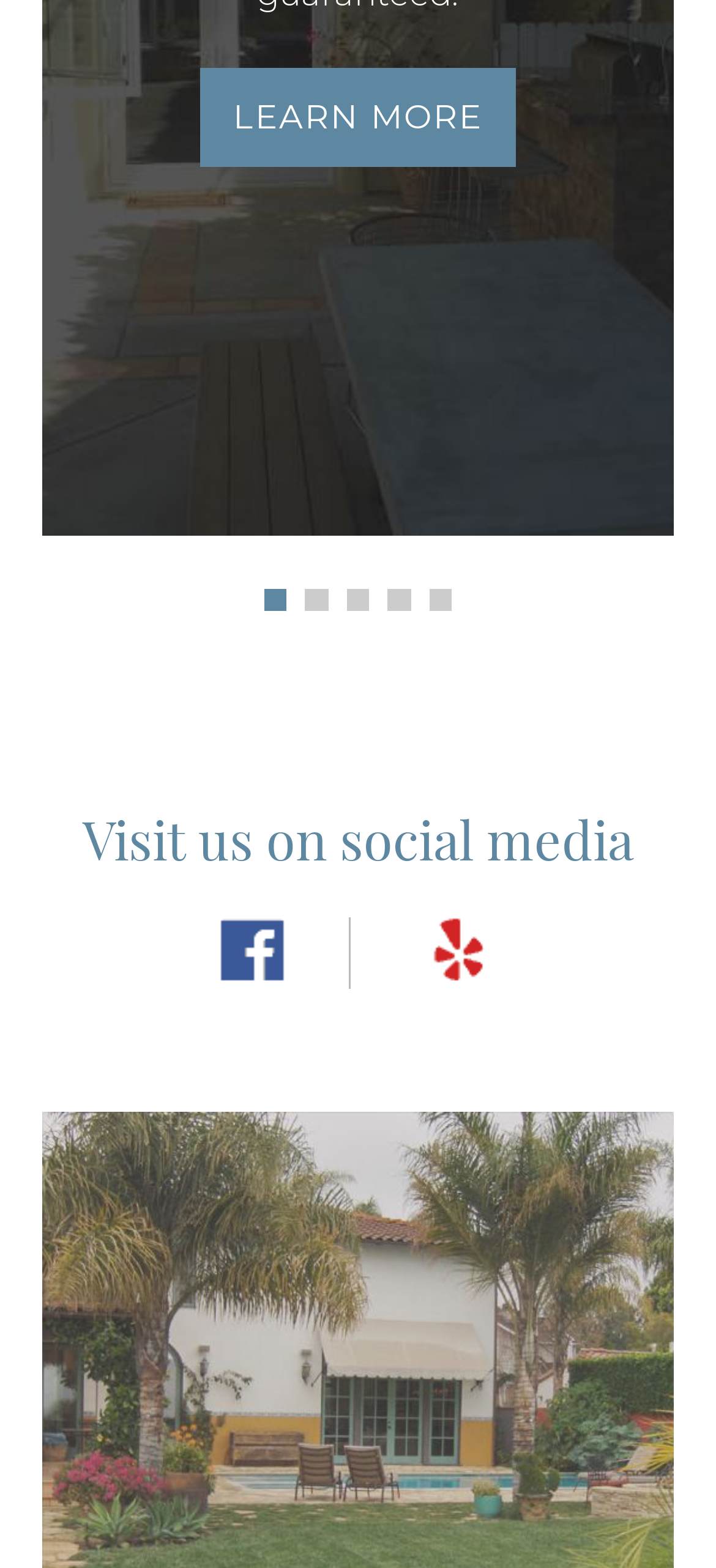Show the bounding box coordinates for the element that needs to be clicked to execute the following instruction: "Visit Facebook". Provide the coordinates in the form of four float numbers between 0 and 1, i.e., [left, top, right, bottom].

[0.303, 0.584, 0.49, 0.631]